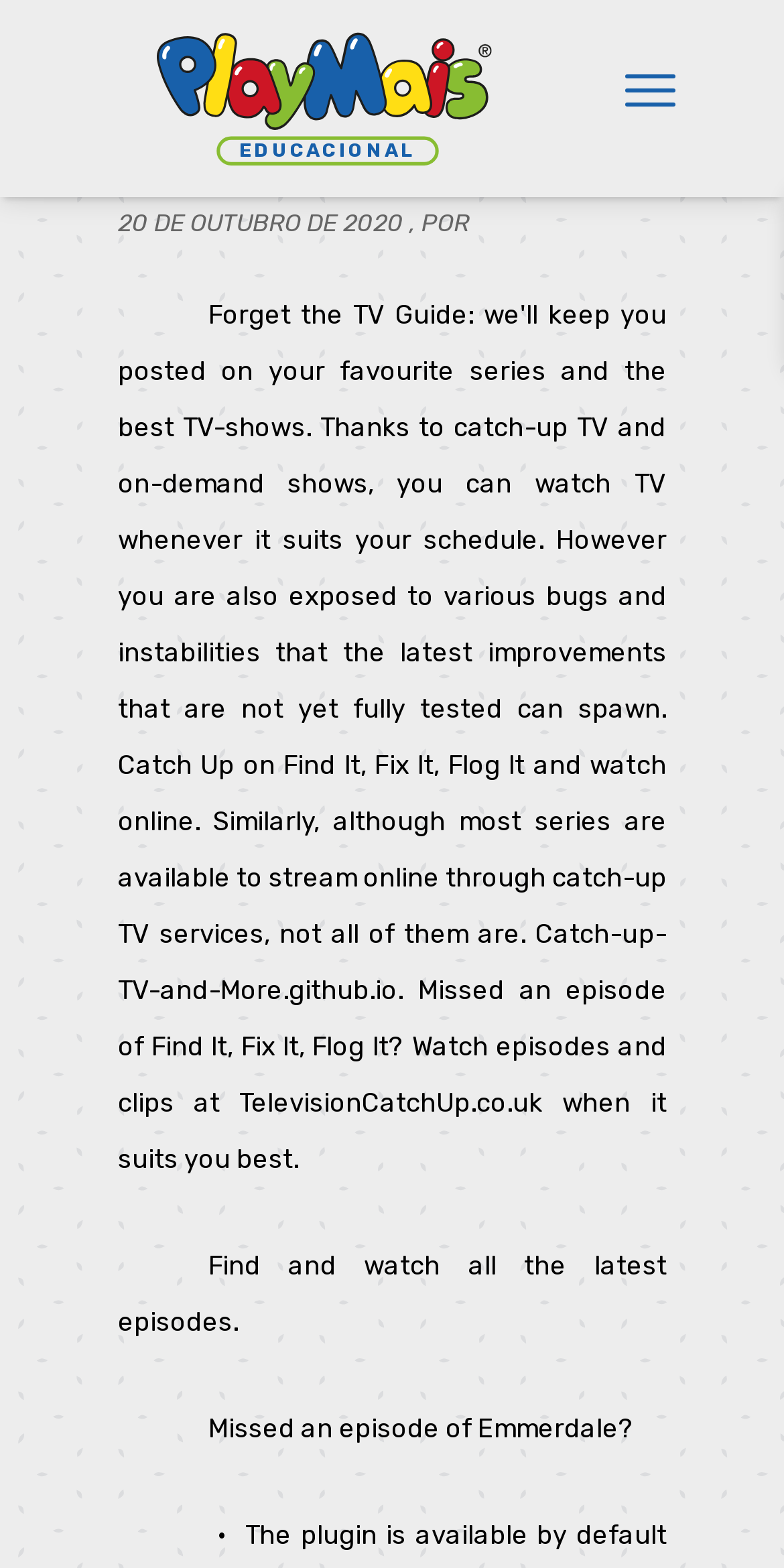Identify the coordinates of the bounding box for the element described below: "Pular para o conteúdo". Return the coordinates as four float numbers between 0 and 1: [left, top, right, bottom].

[0.0, 0.0, 0.477, 0.05]